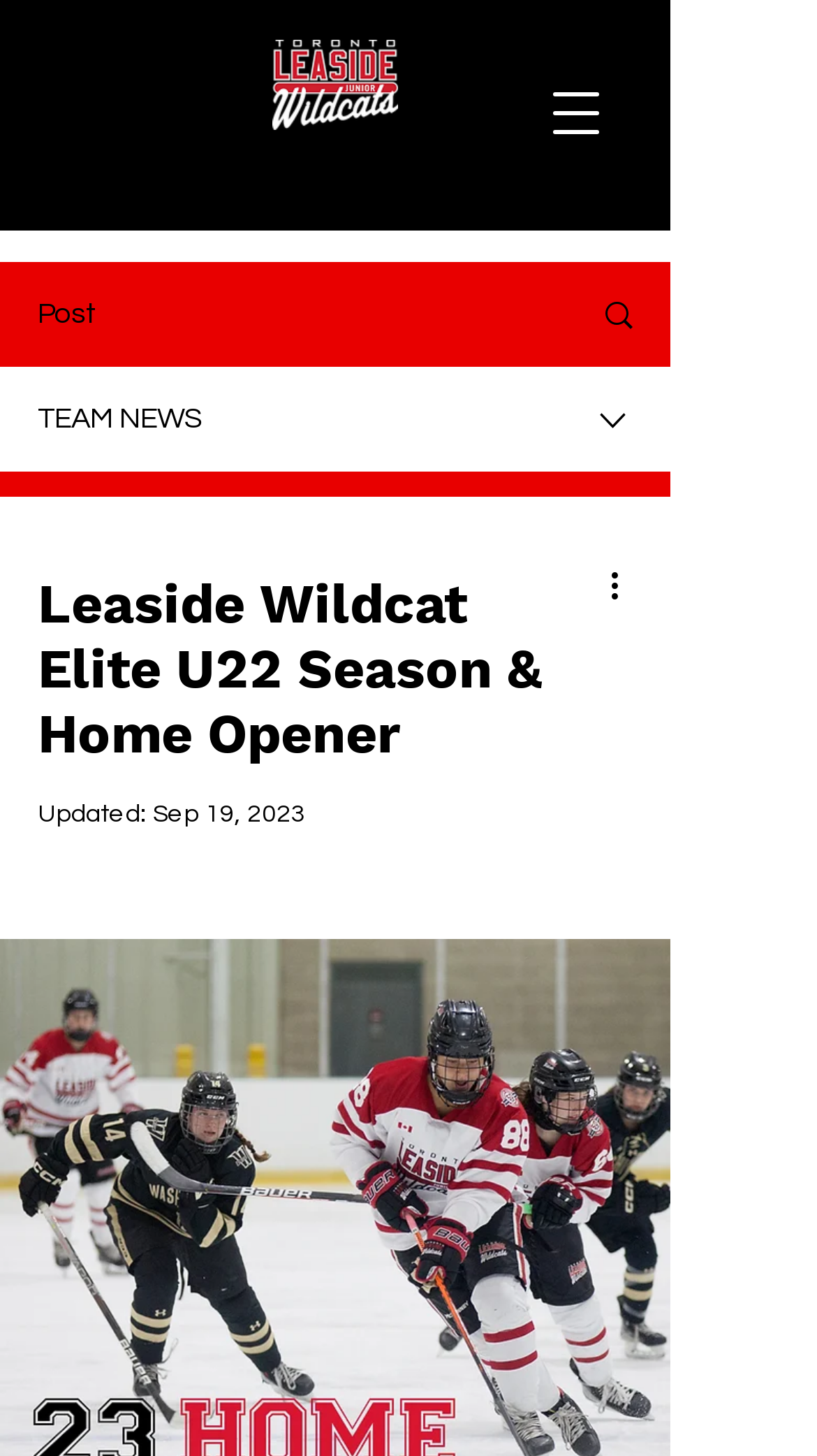Determine the main heading text of the webpage.

Leaside Wildcat Elite U22 Season & Home Opener